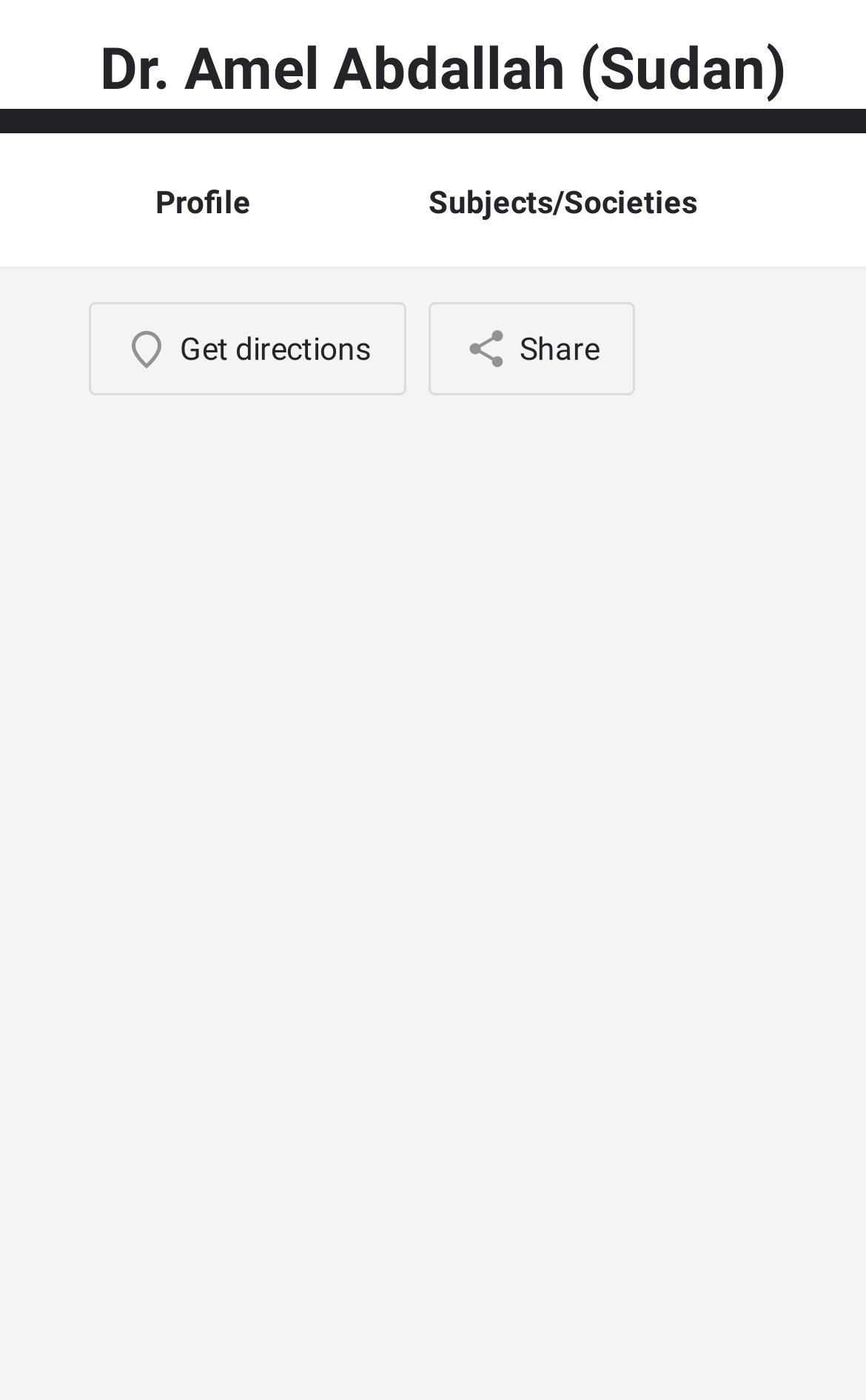Identify the bounding box coordinates for the UI element mentioned here: "Get directions". Provide the coordinates as four float values between 0 and 1, i.e., [left, top, right, bottom].

[0.103, 0.216, 0.469, 0.282]